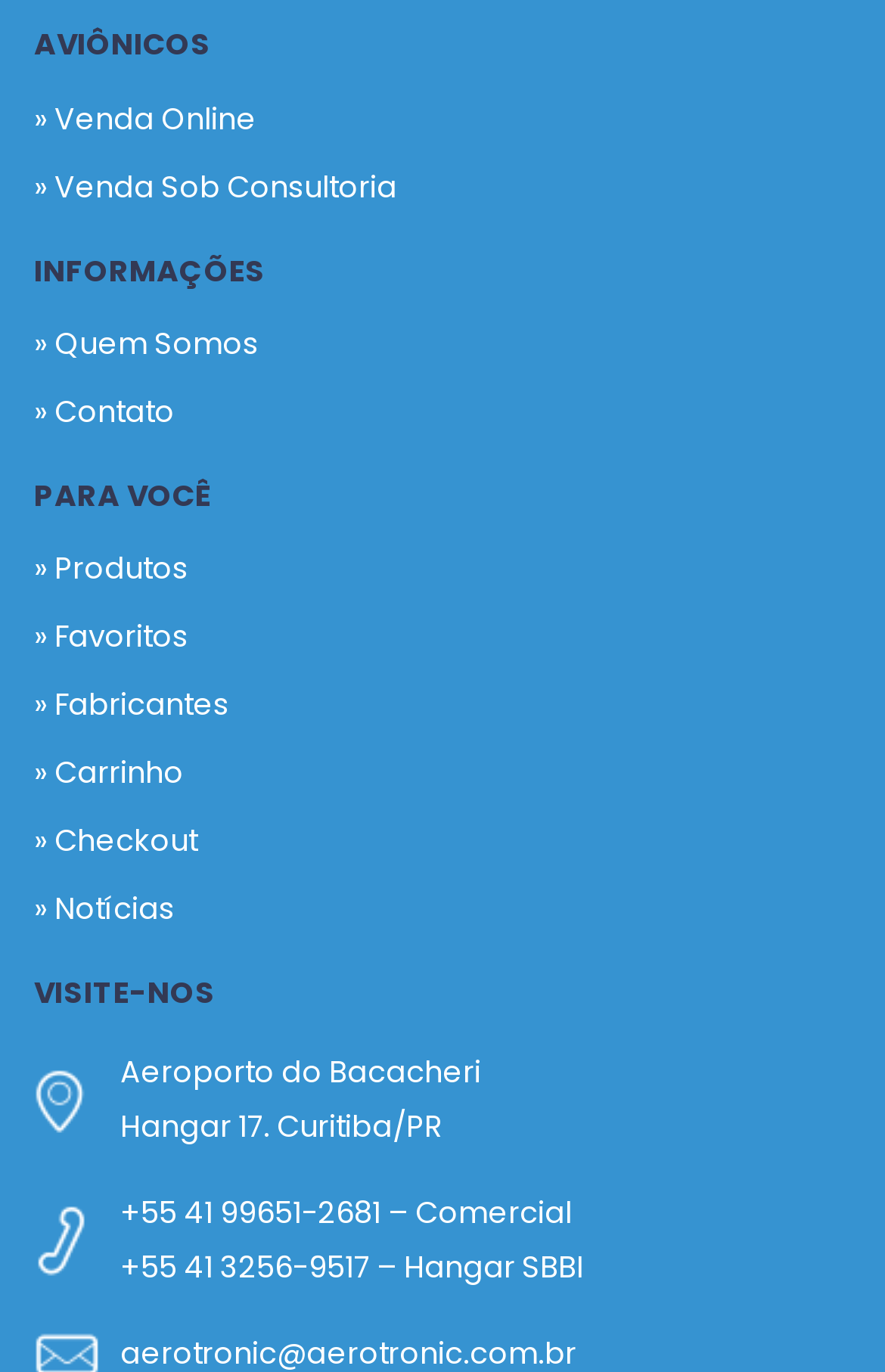Find and specify the bounding box coordinates that correspond to the clickable region for the instruction: "Contact us through +55 41 99651-2681".

[0.136, 0.868, 0.646, 0.899]